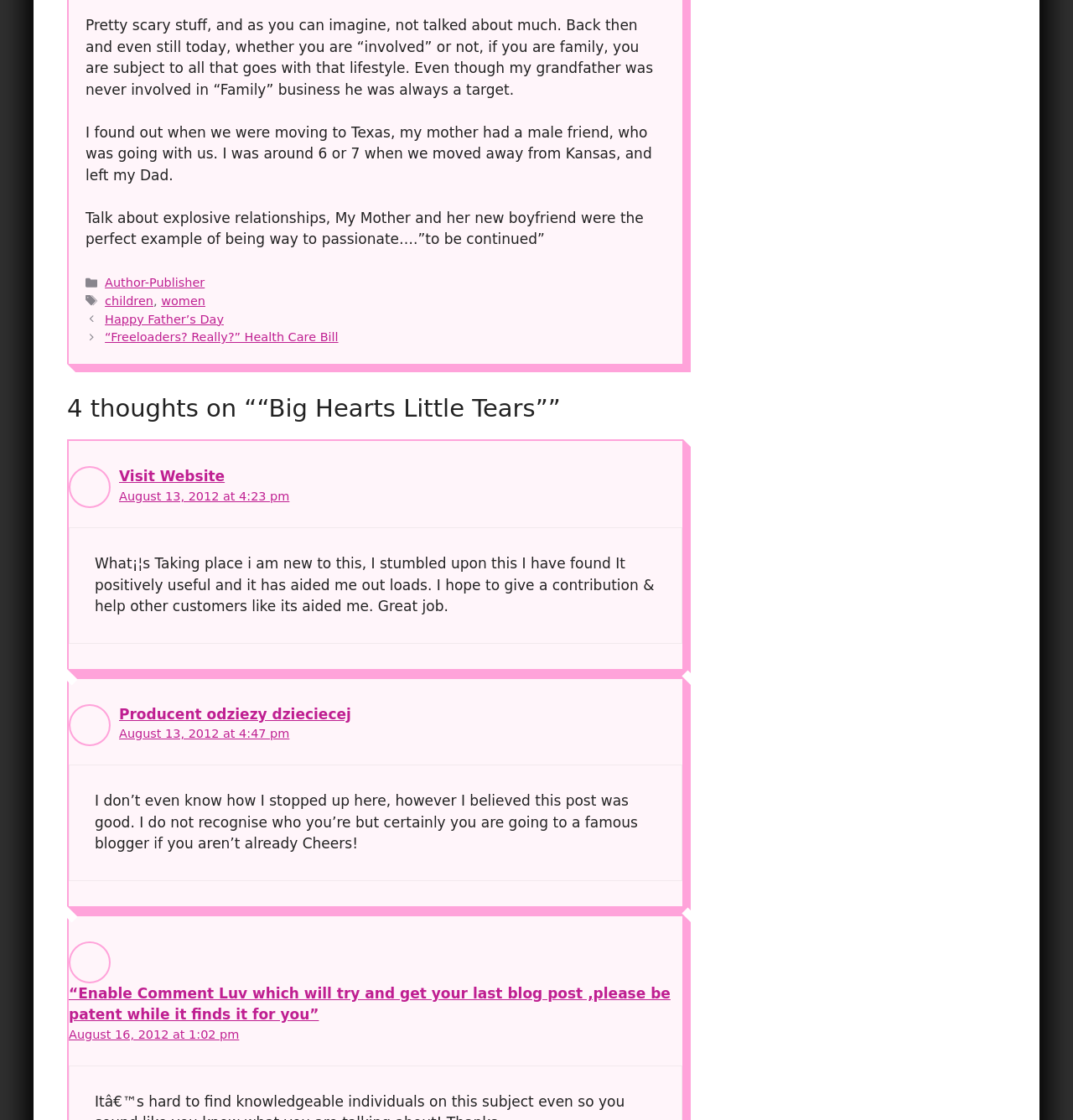What is the category of the post?
Based on the screenshot, give a detailed explanation to answer the question.

I found the answer by looking at the footer section of the post, where it says 'Categories' and then lists 'children' and 'women' as links, indicating that they are the categories of the post.